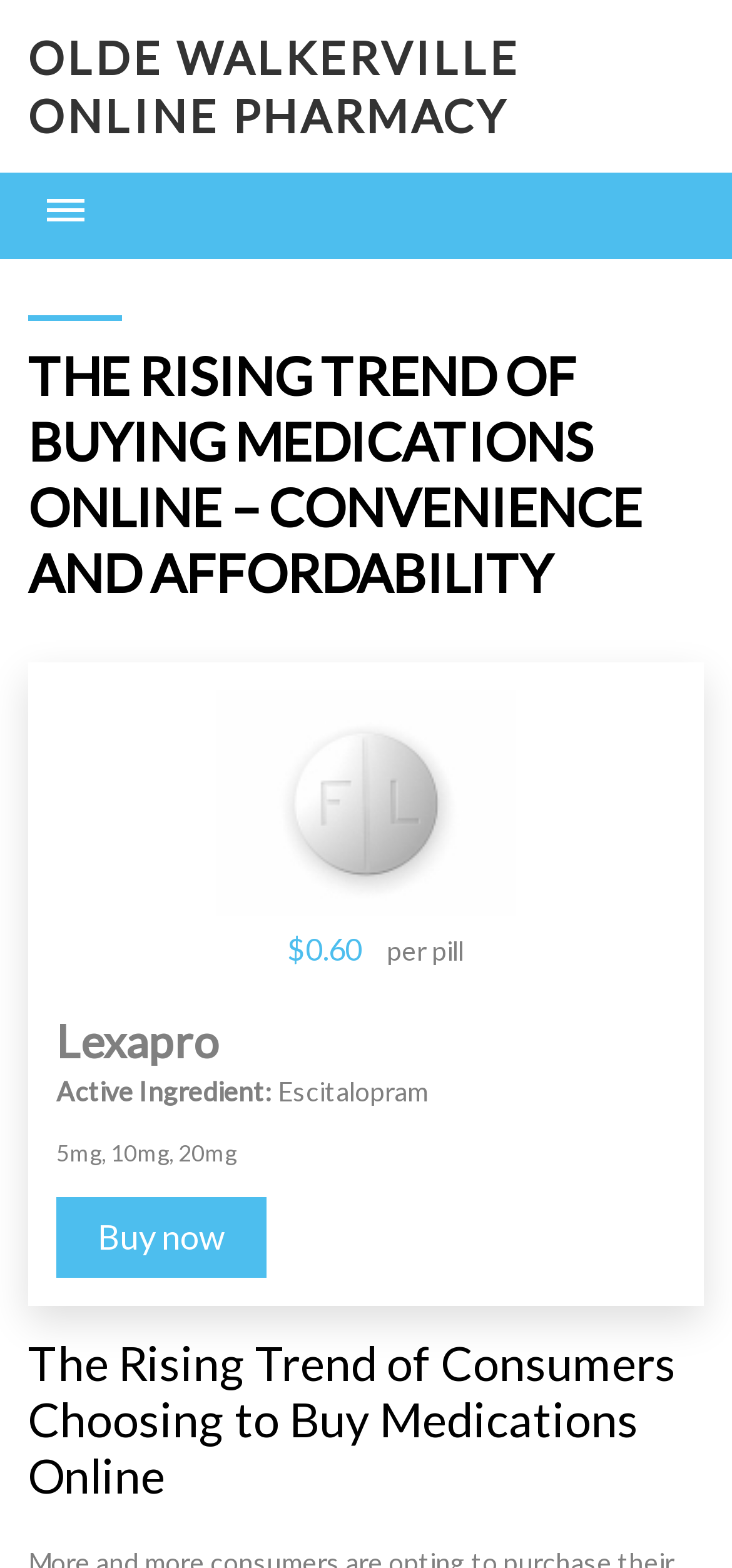What is the name of the online pharmacy?
Please answer the question with a detailed and comprehensive explanation.

I found the answer by looking at the link element with the text 'OLDE WALKERVILLE ONLINE PHARMACY' at the top of the webpage.